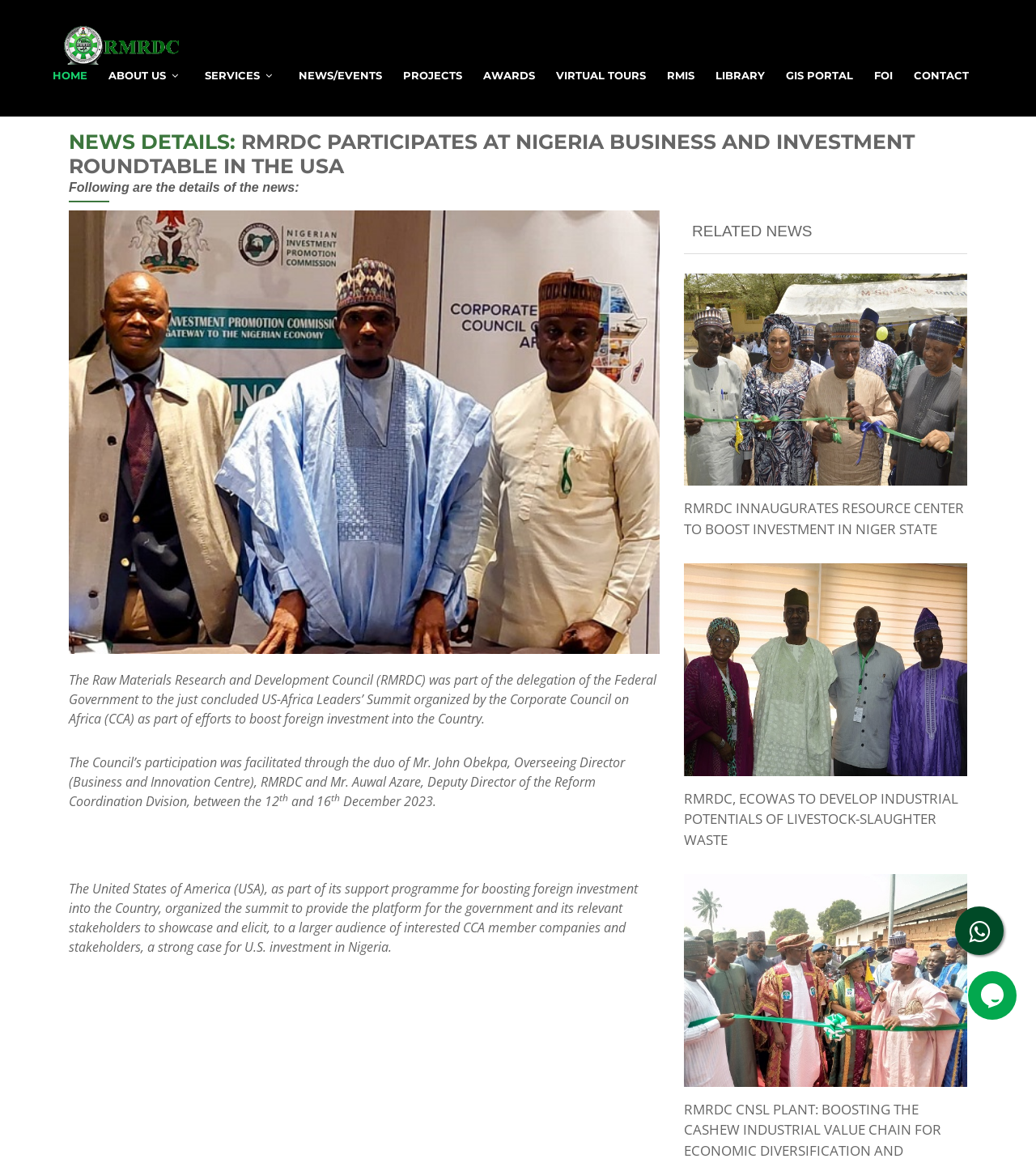What is the purpose of the US-Africa Leaders’ Summit?
Using the visual information, answer the question in a single word or phrase.

To boost foreign investment into Nigeria